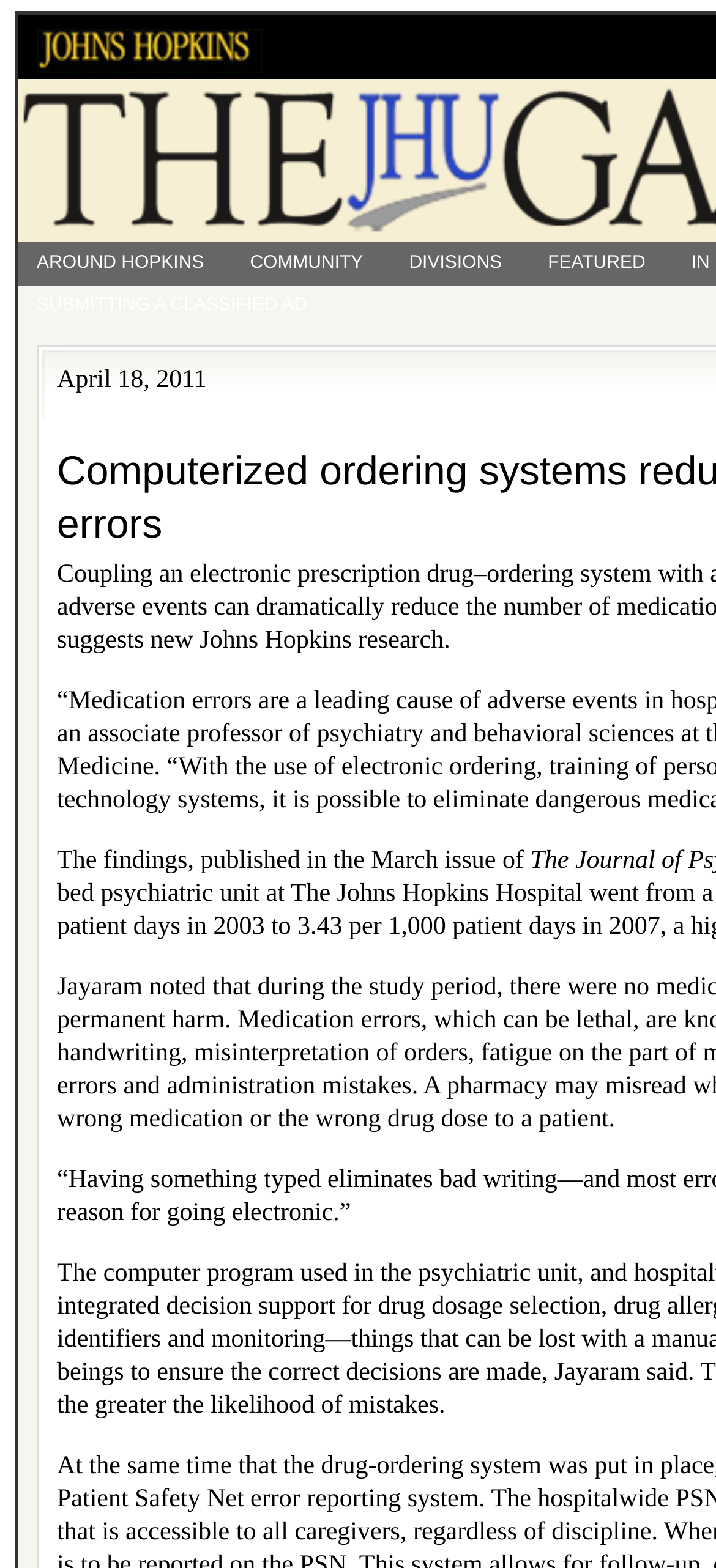How many links are in the top navigation bar?
Give a detailed explanation using the information visible in the image.

I counted the number of link elements with y-coordinates between 0.154 and 0.181, which suggests that they are part of the top navigation bar. I found four links: 'AROUND HOPKINS', 'COMMUNITY', 'DIVISIONS', and 'FEATURED'.